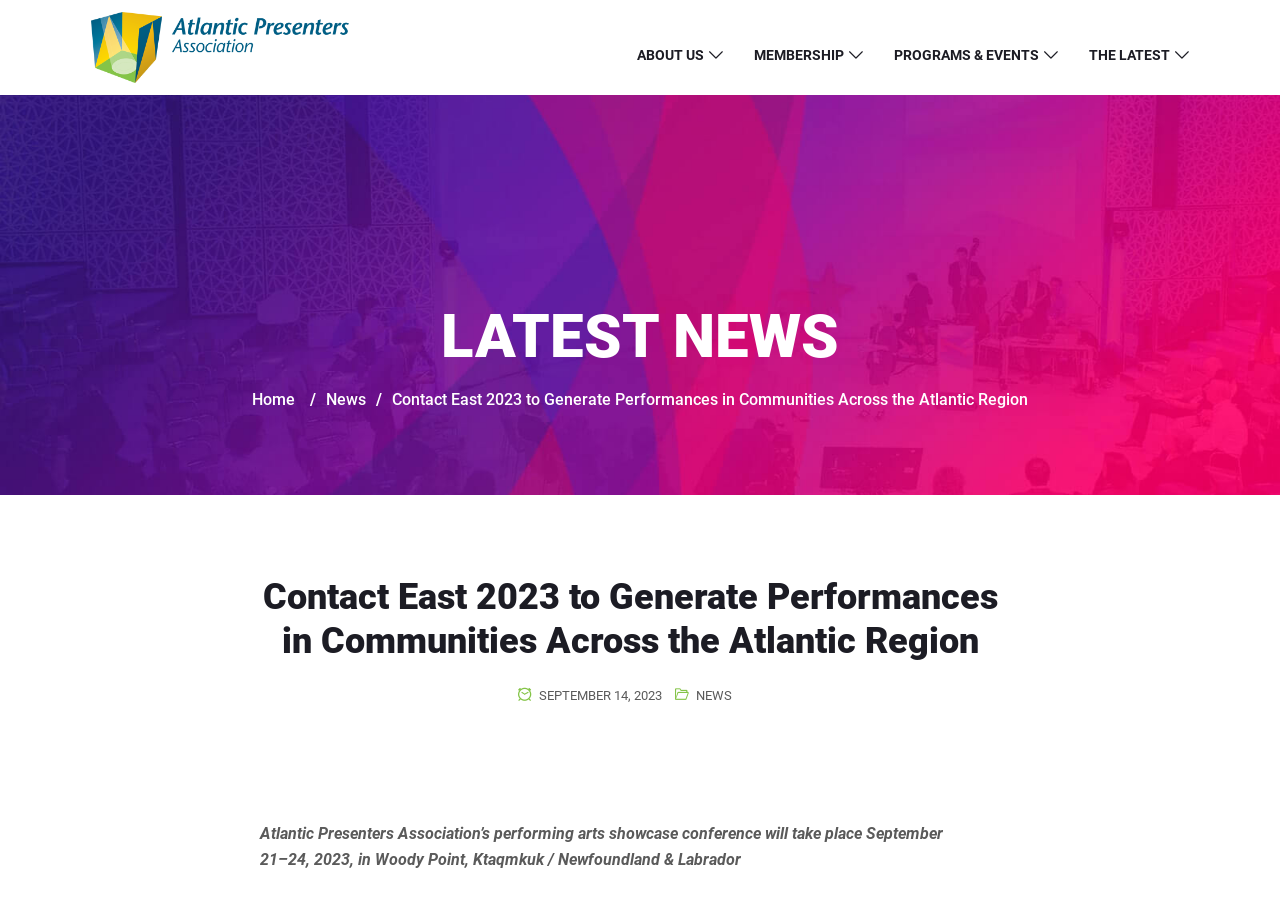How many main navigation links are there?
Refer to the image and provide a thorough answer to the question.

I counted the number of links with the '' symbol, which indicates a dropdown menu. There are four links with this symbol: 'ABOUT US', 'MEMBERSHIP', 'PROGRAMS & EVENTS', and 'THE LATEST'.